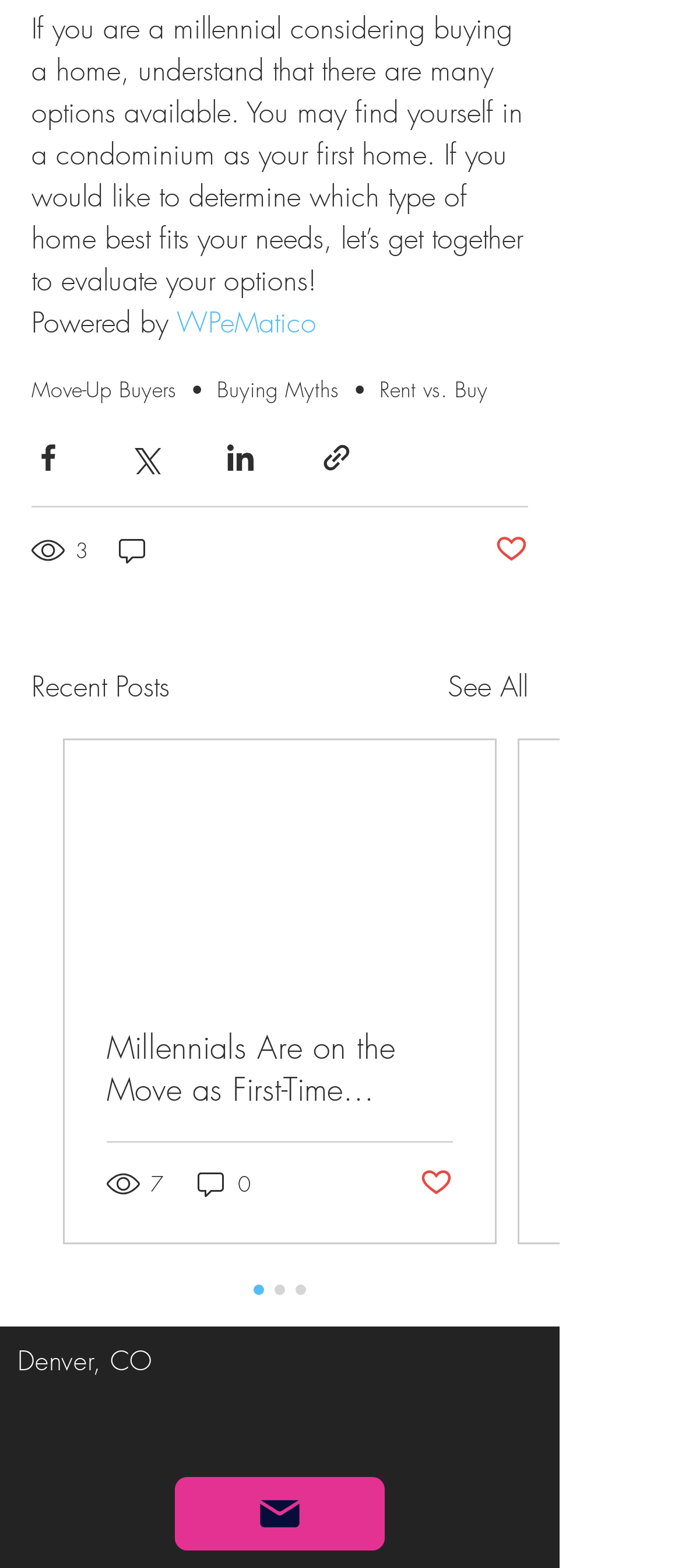Find and indicate the bounding box coordinates of the region you should select to follow the given instruction: "Visit Facebook page".

[0.11, 0.892, 0.2, 0.931]